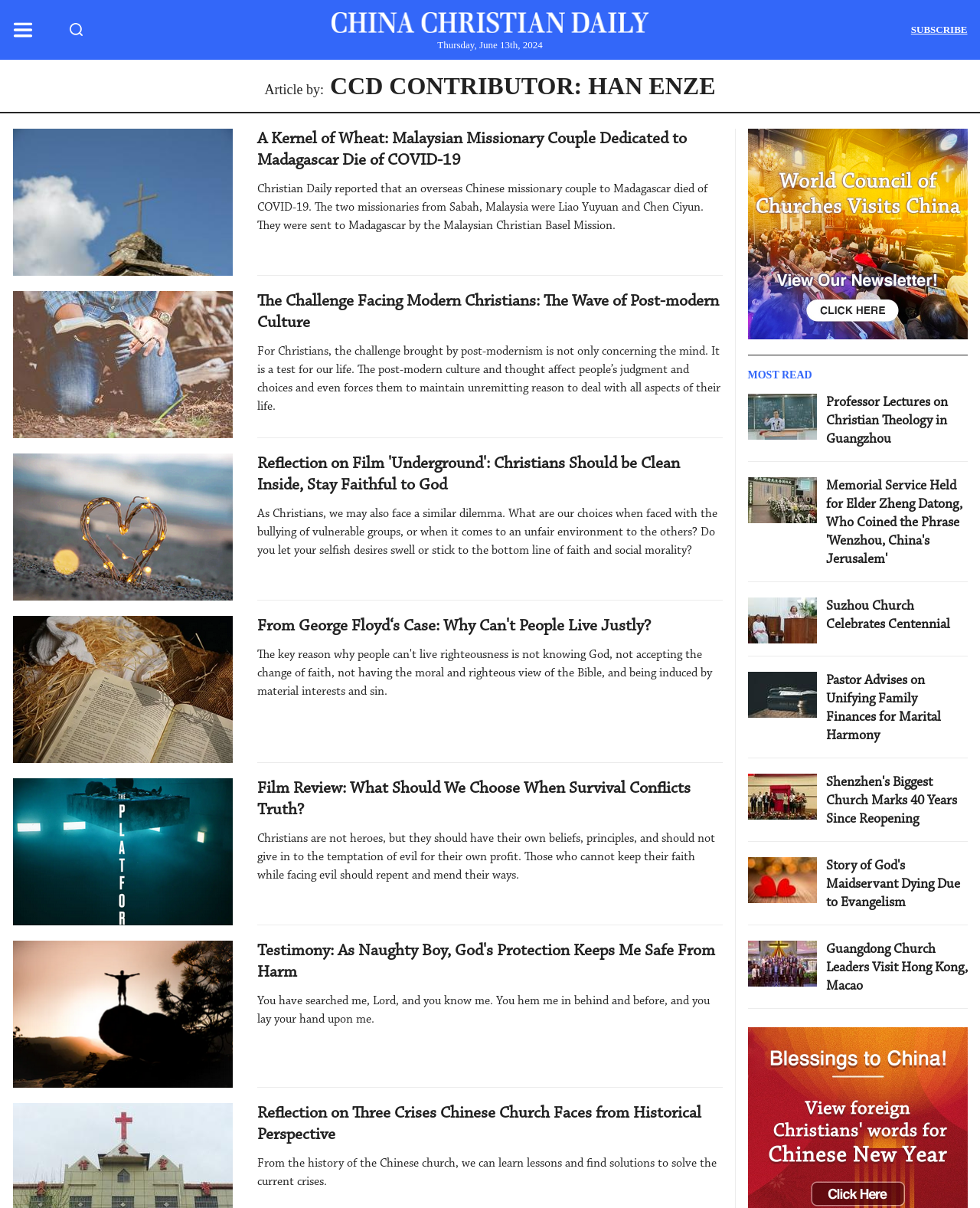Given the following UI element description: "Suzhou Church Celebrates Centennial", find the bounding box coordinates in the webpage screenshot.

[0.843, 0.496, 0.969, 0.523]